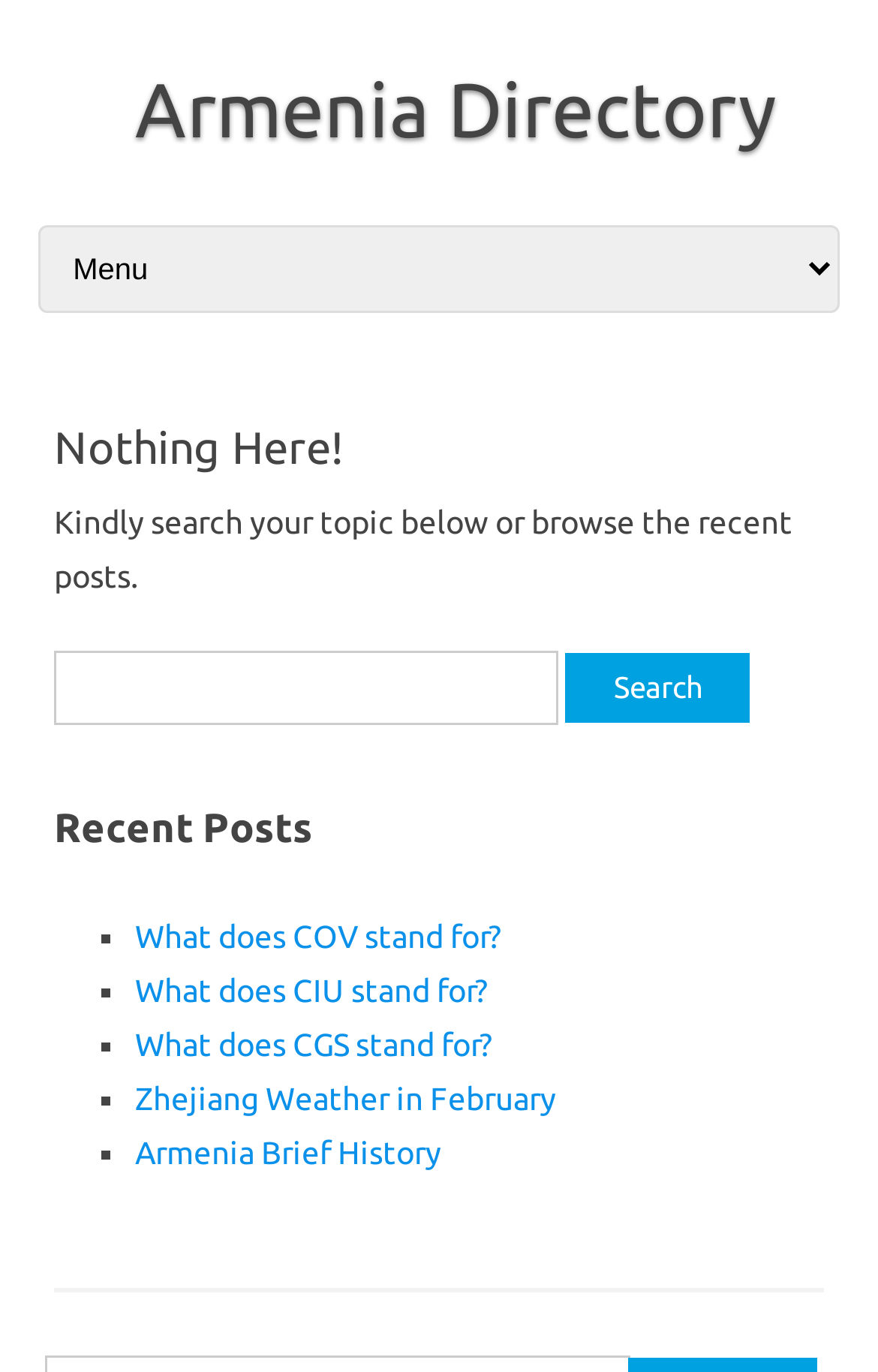Determine the bounding box for the UI element as described: "Armenia Brief History". The coordinates should be represented as four float numbers between 0 and 1, formatted as [left, top, right, bottom].

[0.154, 0.826, 0.503, 0.853]